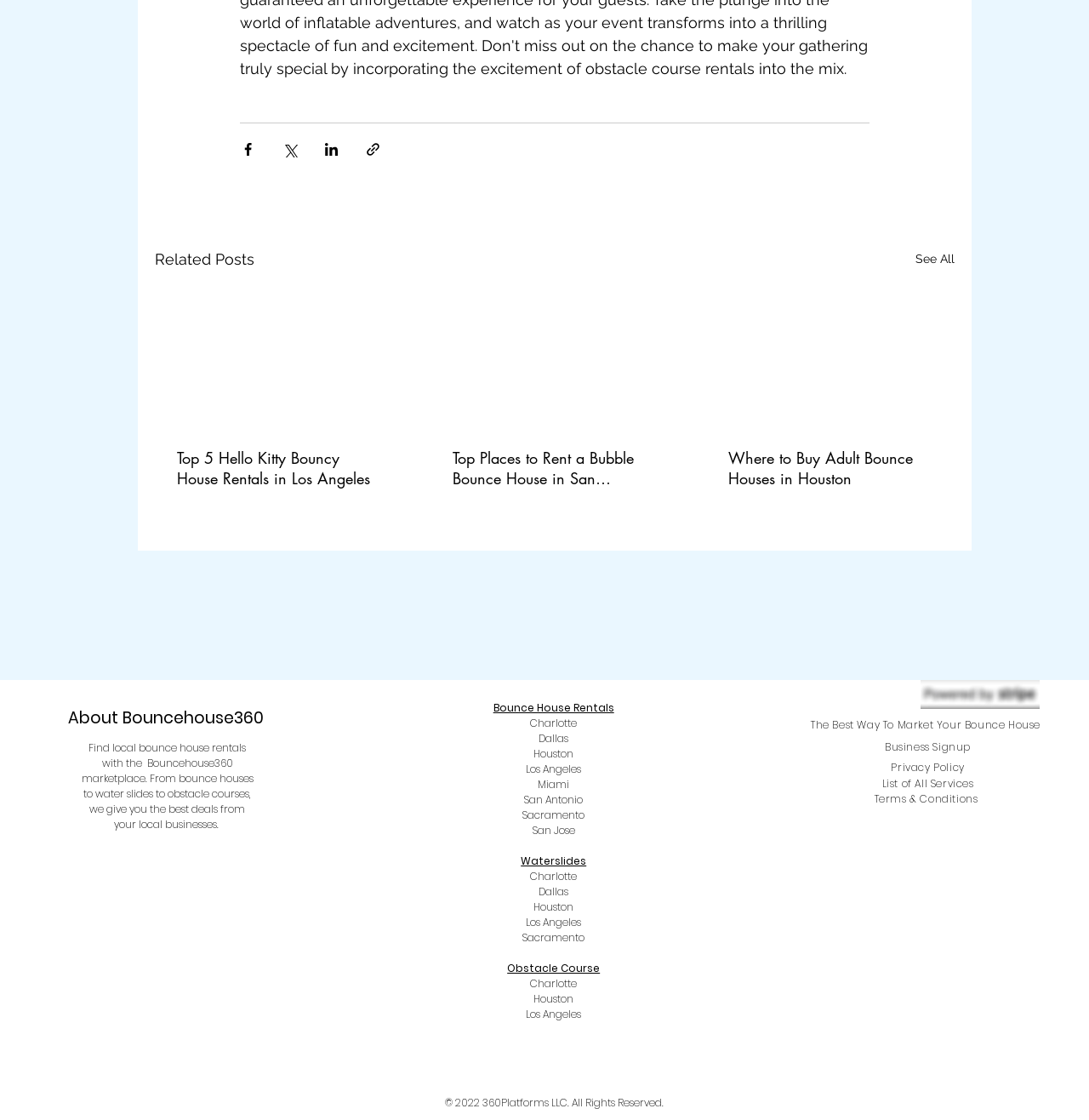Can you give a comprehensive explanation to the question given the content of the image?
What is the purpose of Bouncehouse360?

Based on the webpage, Bouncehouse360 is a marketplace that allows users to find local bounce house rentals. This is evident from the static text 'Find local bounce house rentals with the Bouncehouse360 marketplace.' which provides a brief description of the platform's purpose.